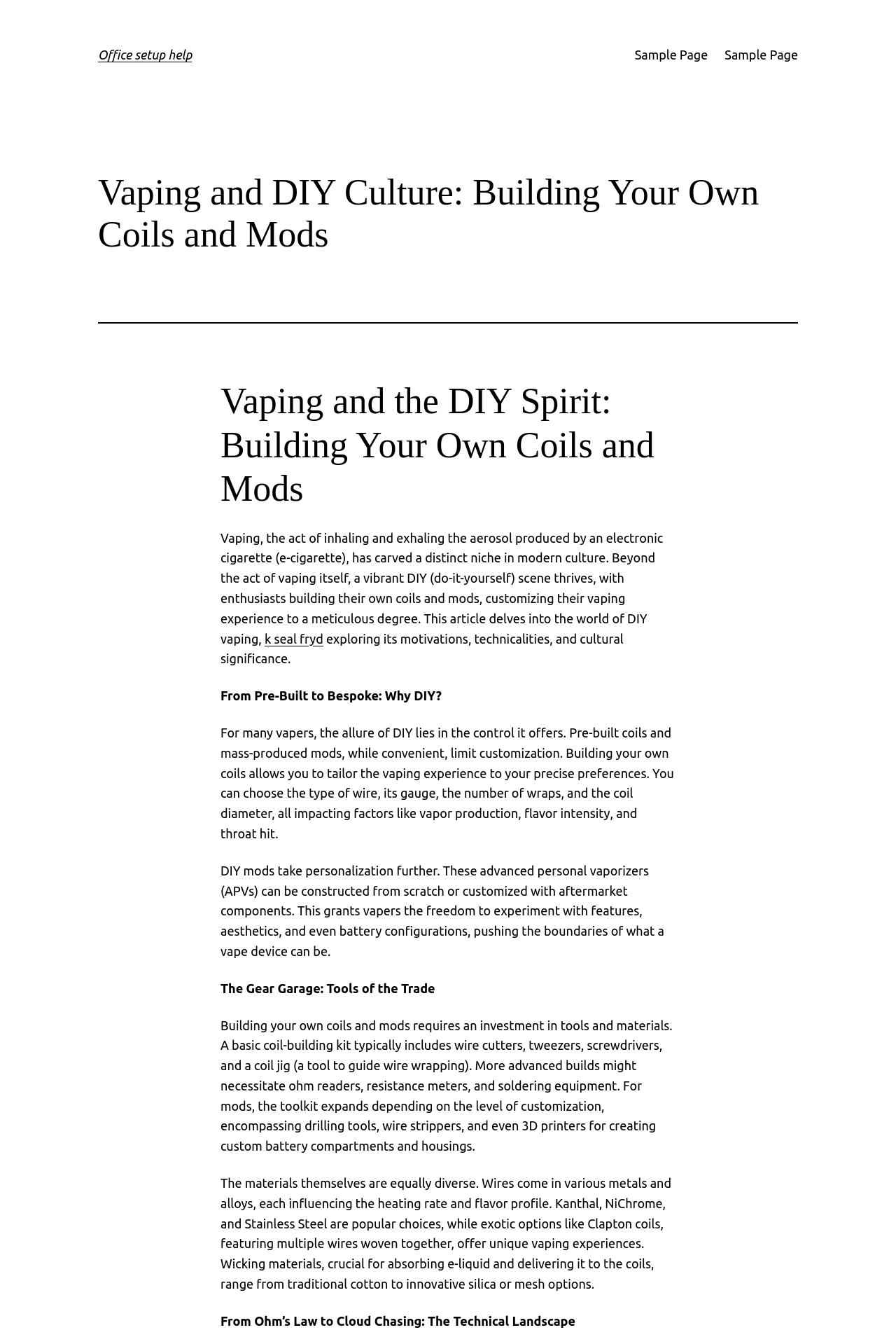Utilize the information from the image to answer the question in detail:
What is the main topic of this webpage?

Based on the webpage content, the main topic is about vaping and DIY culture, specifically building your own coils and mods, which is evident from the headings and paragraphs discussing the DIY spirit, technicalities, and cultural significance of vaping.